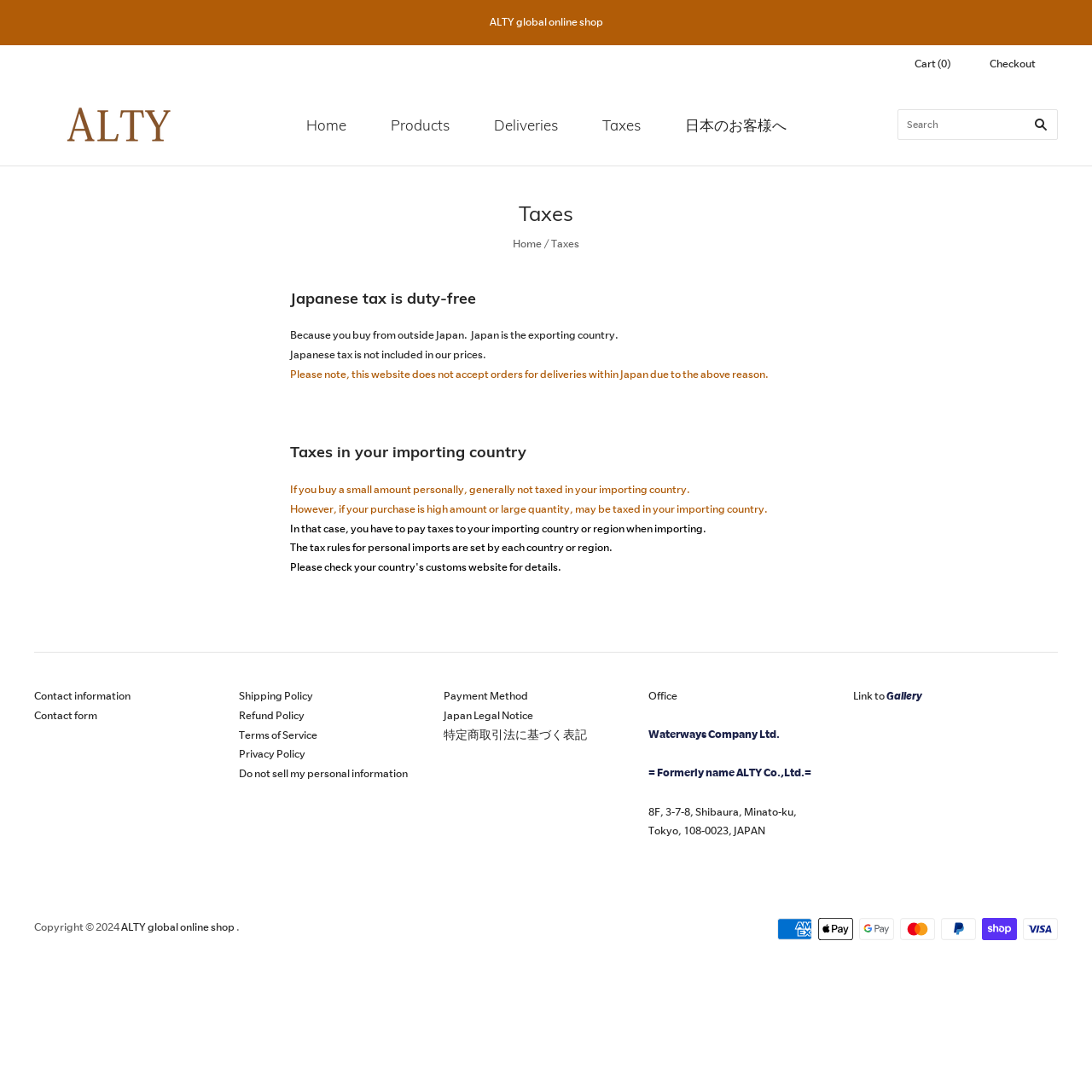What is the company name of the website owner? Using the information from the screenshot, answer with a single word or phrase.

Waterways Company Ltd.